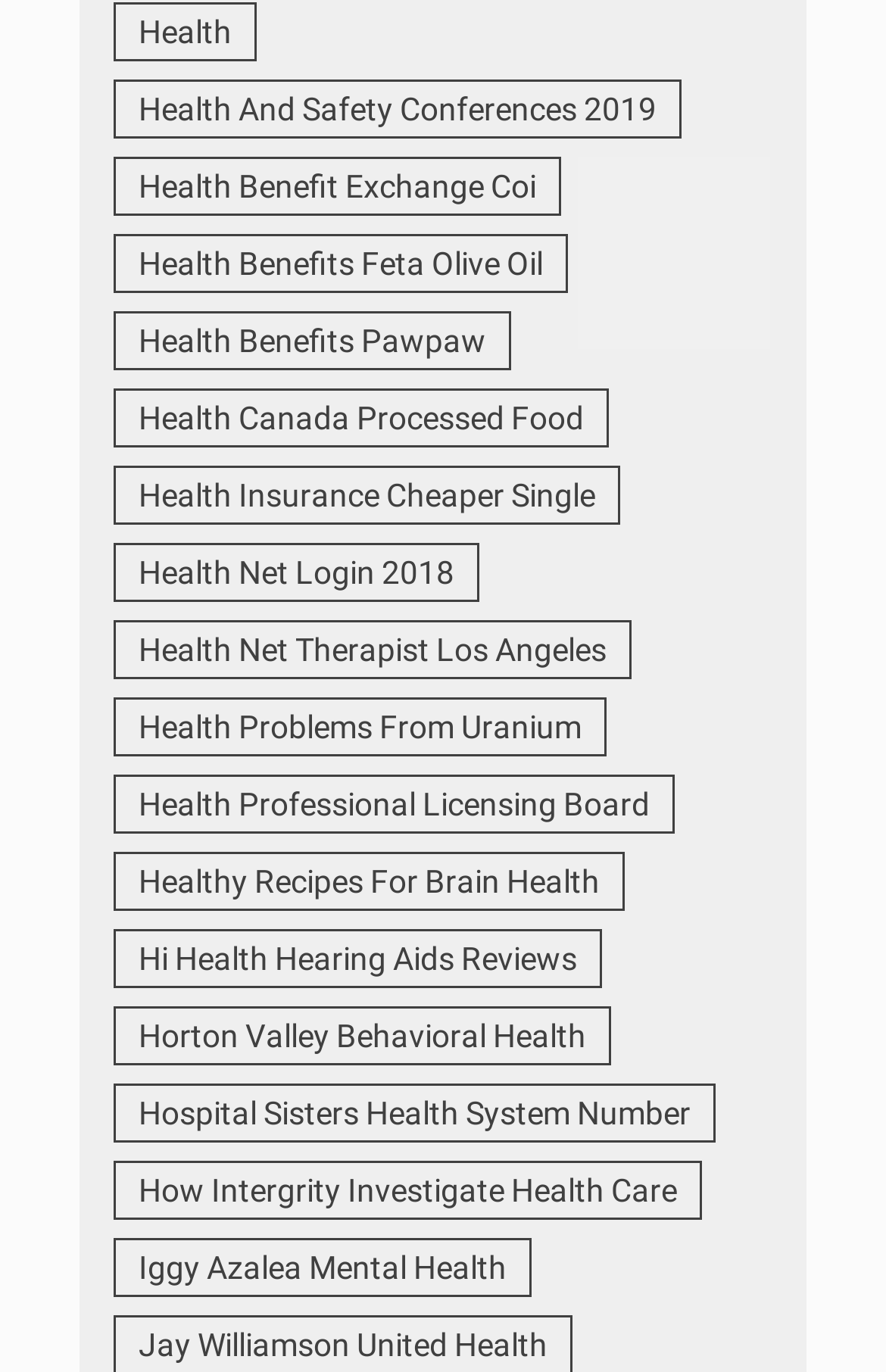Are there any images on the webpage?
Look at the image and respond with a single word or a short phrase.

No